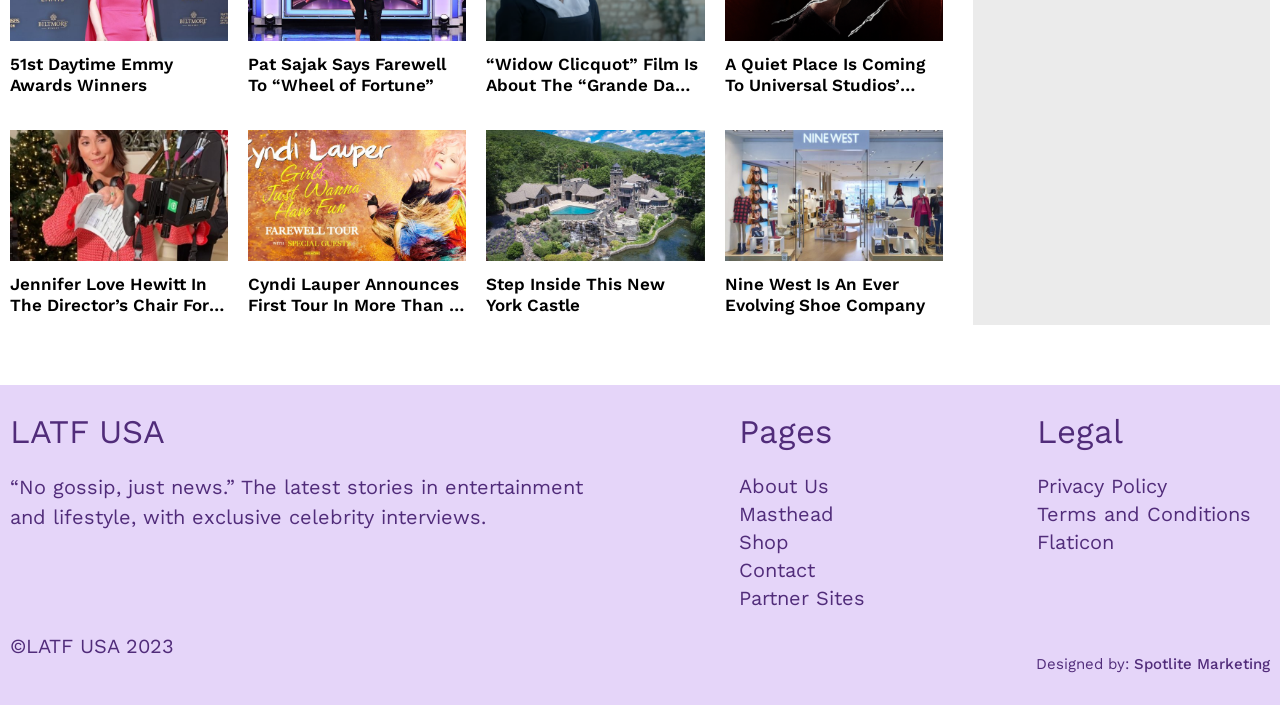What is the name of the award mentioned in the first heading?
Can you provide an in-depth and detailed response to the question?

The first heading on the webpage is '51st Daytime Emmy Awards Winners', which indicates that the award being referred to is the 51st Daytime Emmy Awards.